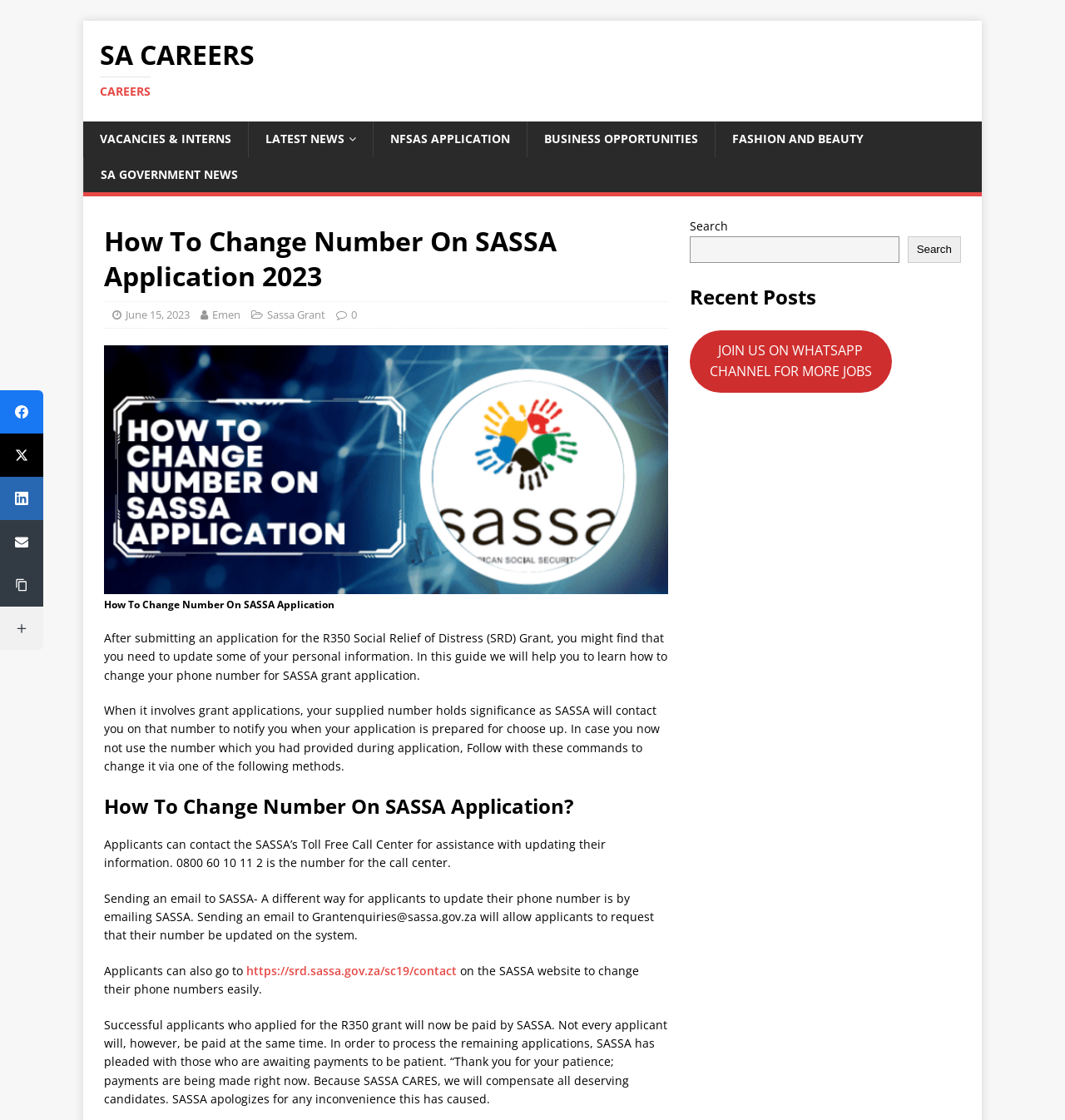Create a detailed narrative of the webpage’s visual and textual elements.

This webpage is about "How To Change Number On SASSA Application 2023" and appears to be a blog post or article. At the top, there is a header section with a logo and several links to different categories, including "VACANCIES & INTERNS", "LATEST NEWS", "NFSAS APPLICATION", "BUSINESS OPPORTUNITIES", and "FASHION AND BEAUTY". 

Below the header, there is a main content section with a heading that matches the title of the webpage. The article starts with a brief introduction explaining the importance of updating personal information, especially phone numbers, when applying for the R350 Social Relief of Distress (SRD) Grant. 

The article then provides step-by-step instructions on how to change the phone number associated with a SASSA grant application. There are three methods mentioned: contacting the SASSA’s Toll-Free Call Center, sending an email to SASSA, and visiting the SASSA website. 

The article also includes a quote from SASSA apologizing for any inconvenience caused by delays in processing applications and promising to compensate all deserving candidates. 

On the right side of the webpage, there is a complementary section with a search bar and a "Recent Posts" section that lists several links to other articles. There are also social media links at the bottom left of the webpage, including Facebook, Twitter, LinkedIn, and Email.